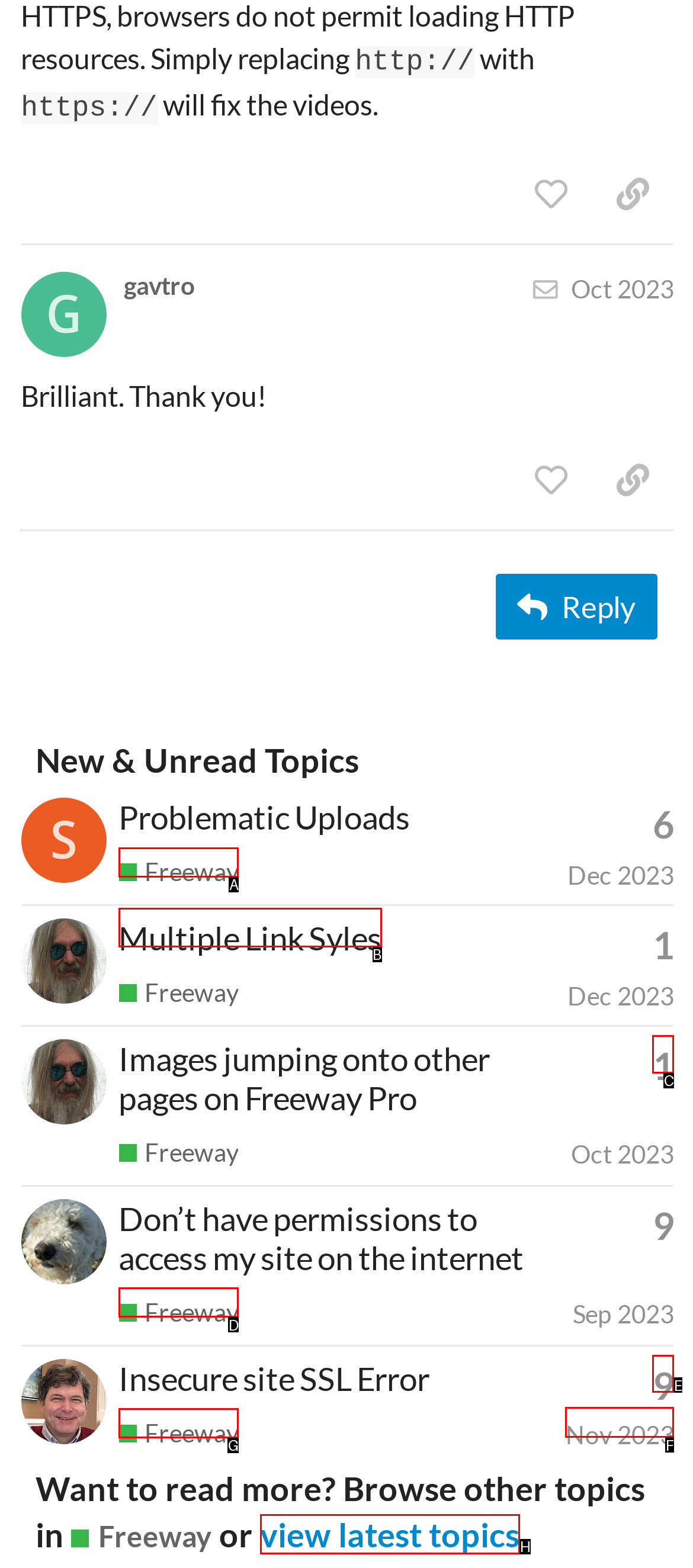For the task "view latest topics", which option's letter should you click? Answer with the letter only.

H